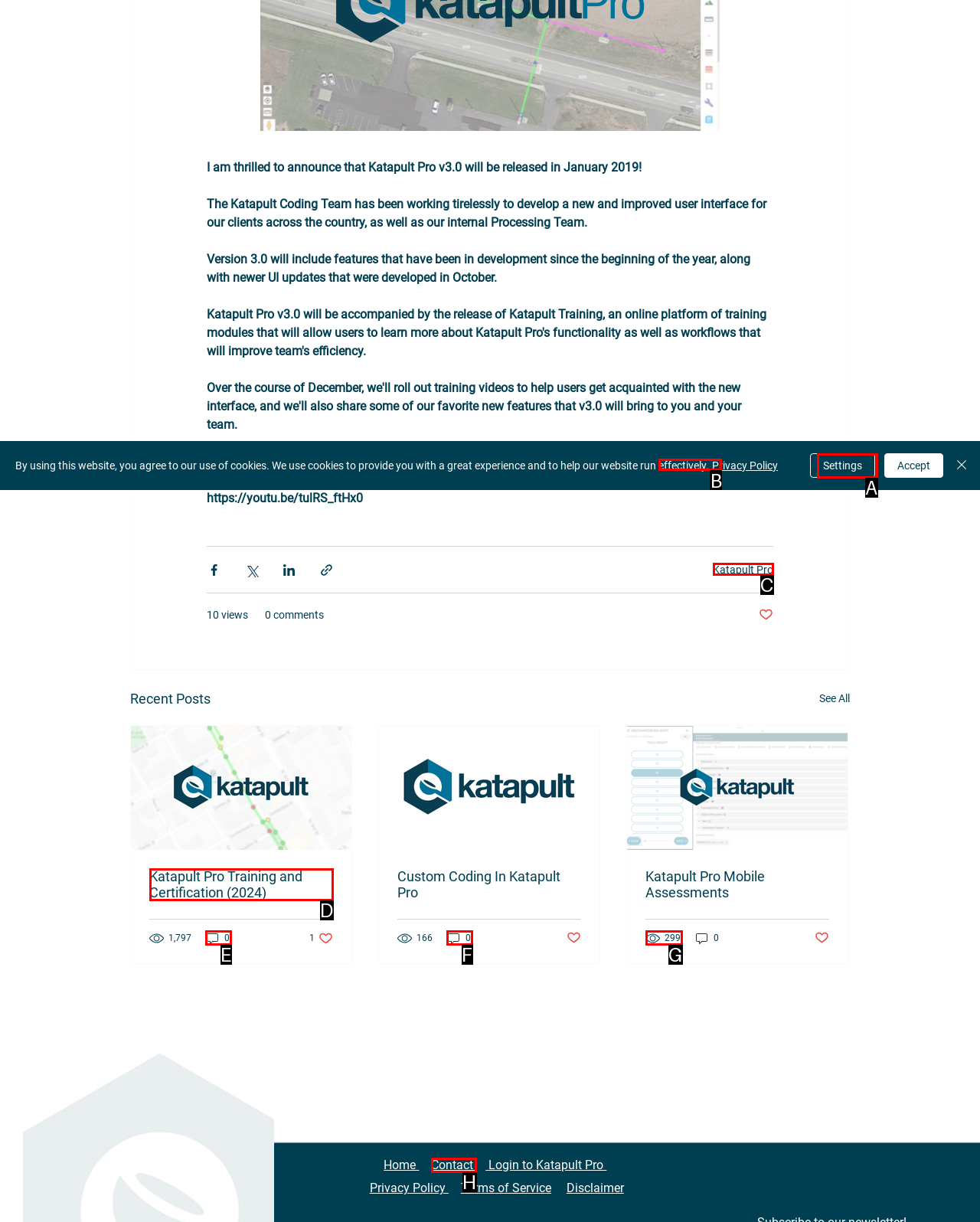Select the option that matches the description: Katapult Pro. Answer with the letter of the correct option directly.

C